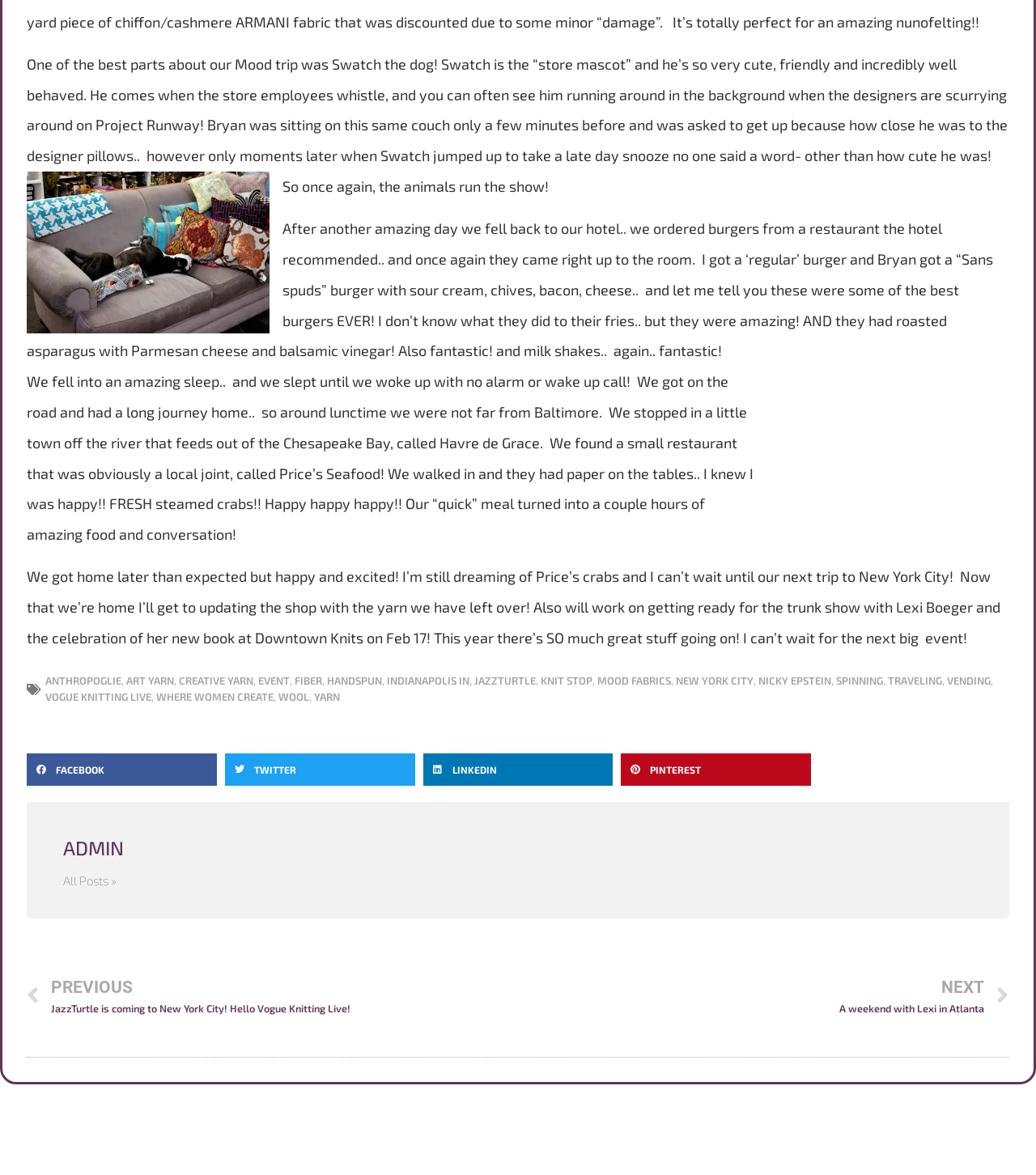Reply to the question with a brief word or phrase: What is the name of the town where the author stopped for lunch?

Havre de Grace